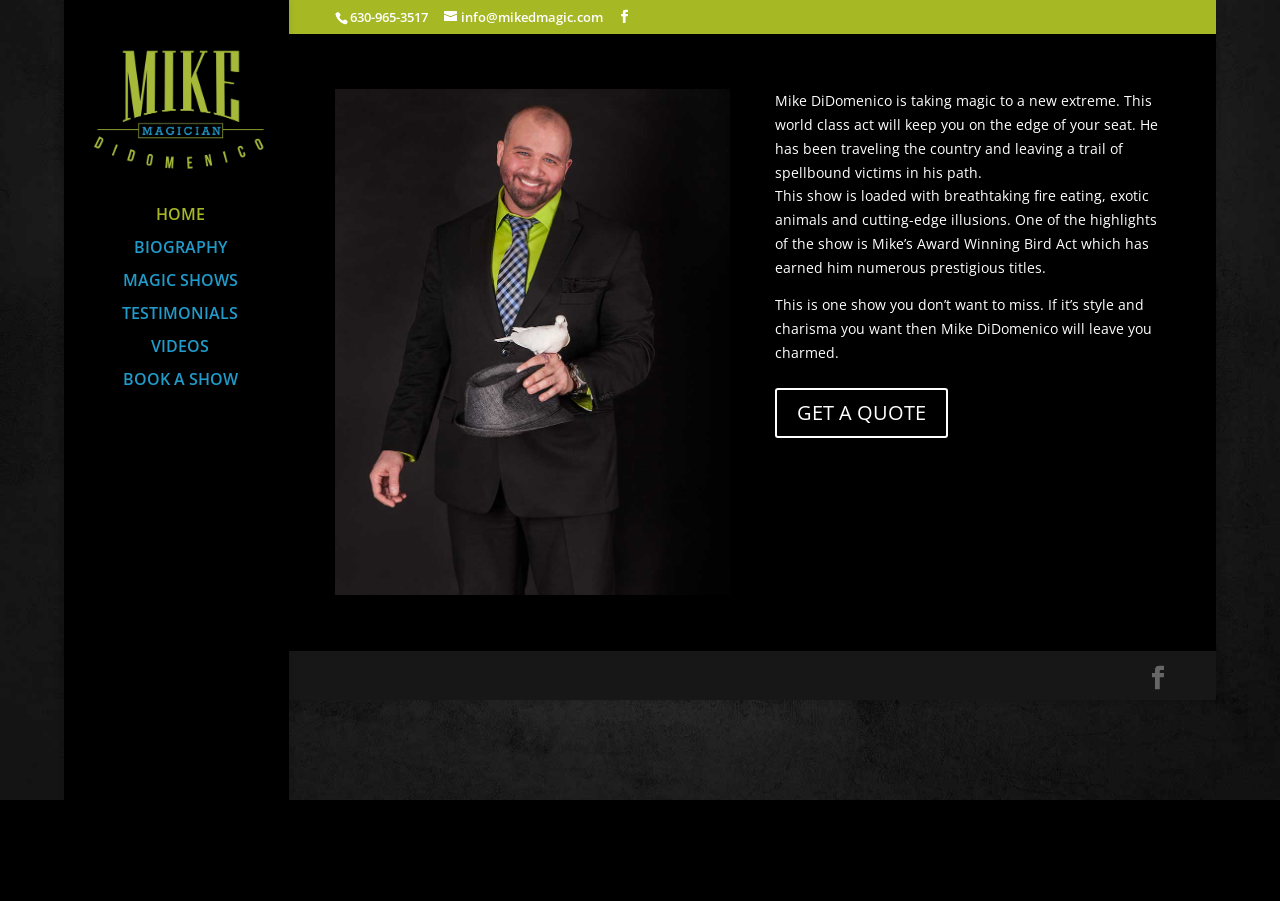Find the bounding box coordinates of the clickable element required to execute the following instruction: "get a quote". Provide the coordinates as four float numbers between 0 and 1, i.e., [left, top, right, bottom].

[0.606, 0.43, 0.741, 0.486]